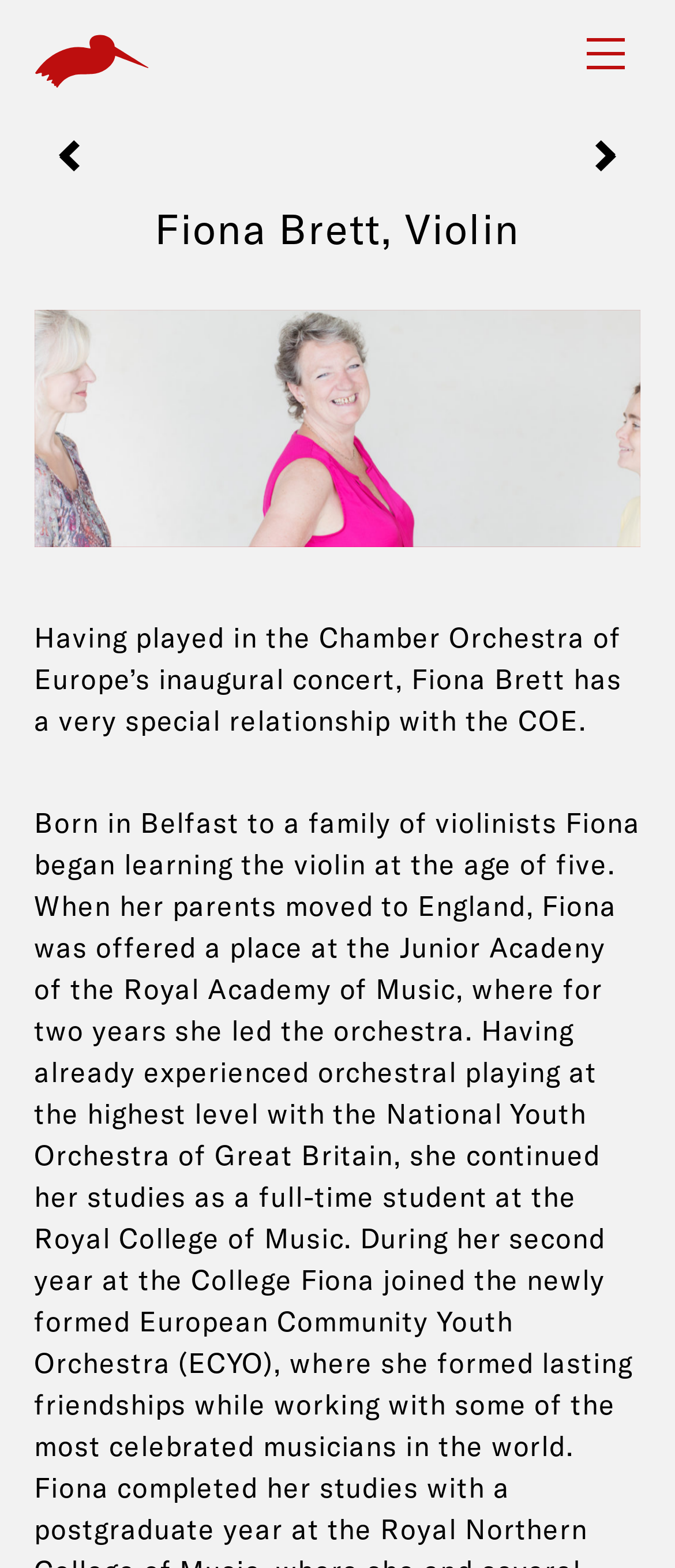Identify the first-level heading on the webpage and generate its text content.

Fiona Brett, Violin